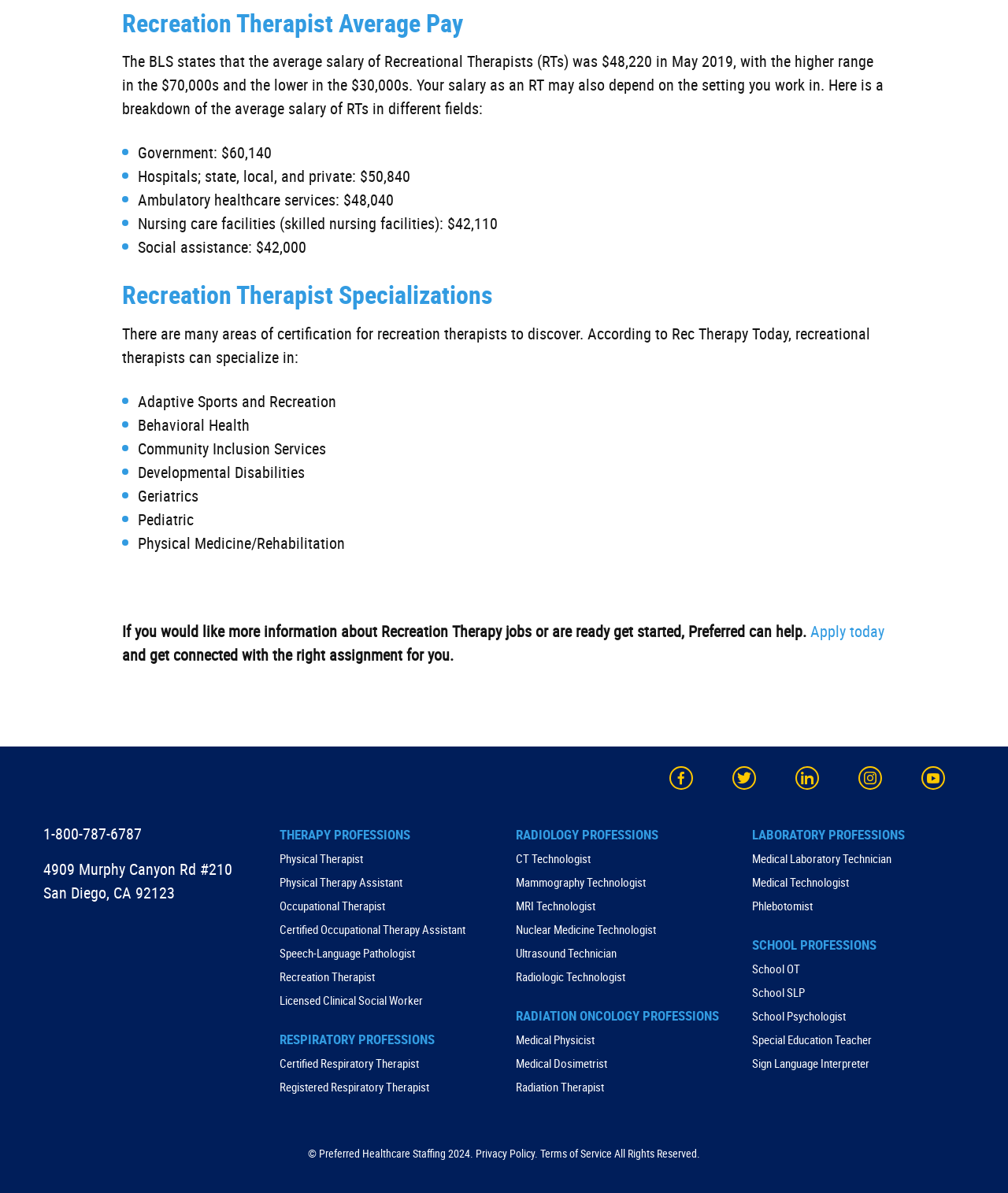Identify the bounding box coordinates for the element you need to click to achieve the following task: "View Recreation Therapist job information". The coordinates must be four float values ranging from 0 to 1, formatted as [left, top, right, bottom].

[0.277, 0.812, 0.372, 0.825]